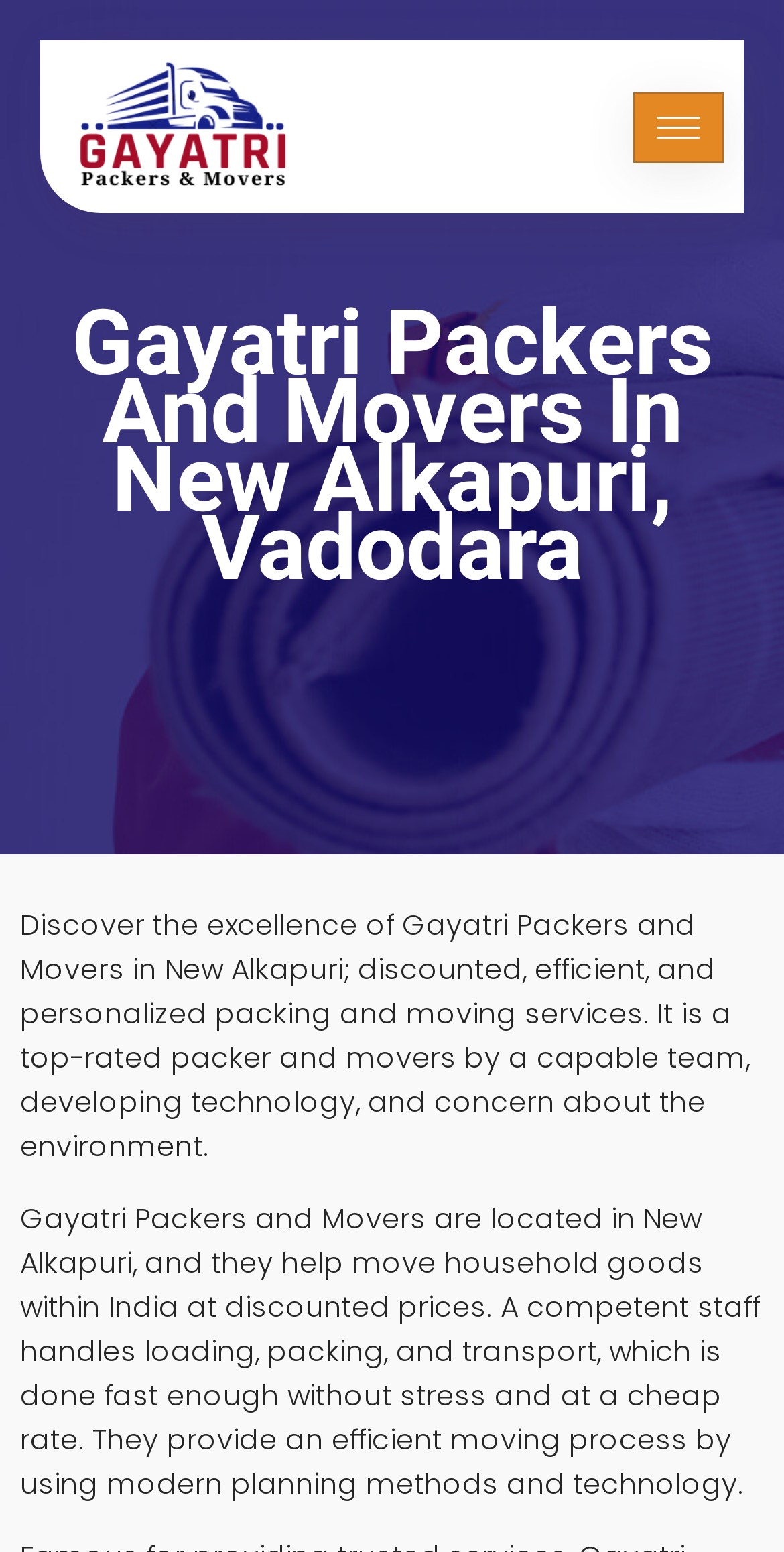Identify the bounding box of the HTML element described here: "parent_node: Home aria-label="hamburger-icon"". Provide the coordinates as four float numbers between 0 and 1: [left, top, right, bottom].

[0.808, 0.059, 0.923, 0.104]